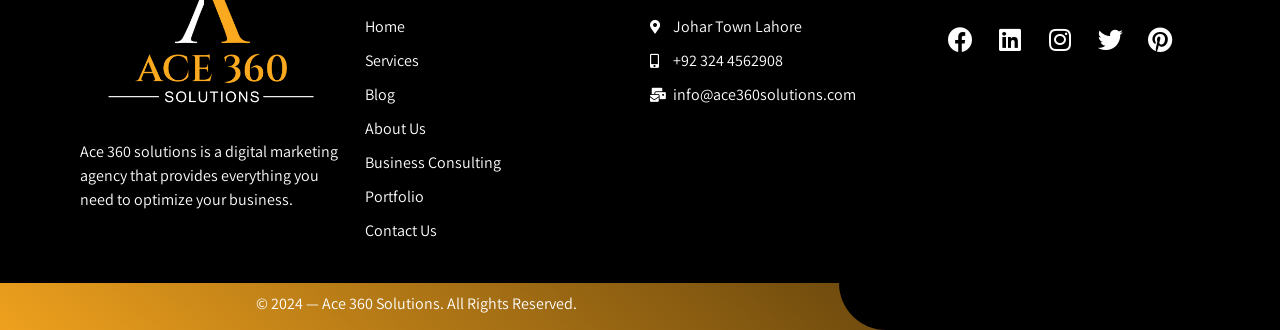Please identify the bounding box coordinates for the region that you need to click to follow this instruction: "Click on Home".

[0.285, 0.045, 0.492, 0.118]